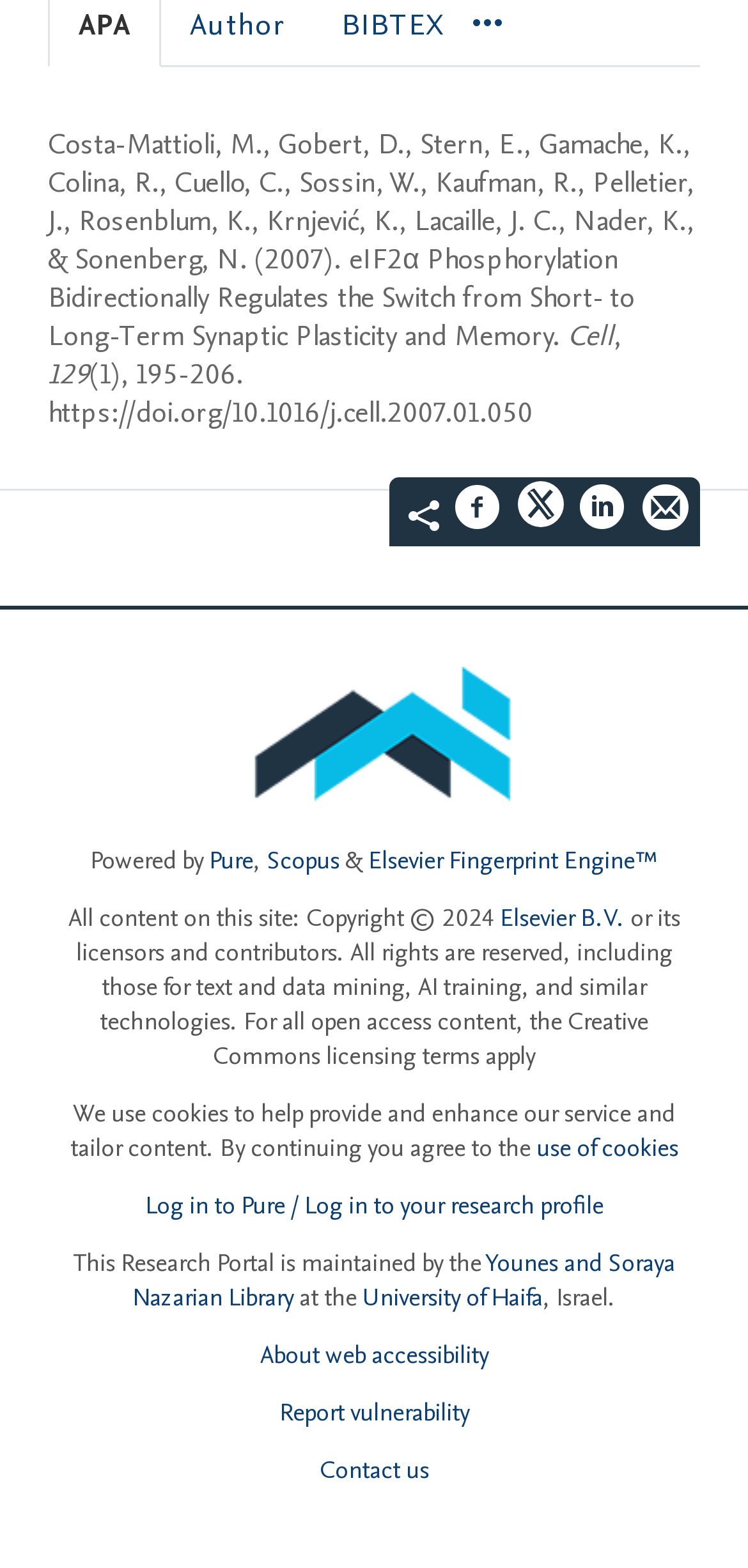Can you determine the bounding box coordinates of the area that needs to be clicked to fulfill the following instruction: "Share on Facebook"?

[0.608, 0.308, 0.672, 0.346]